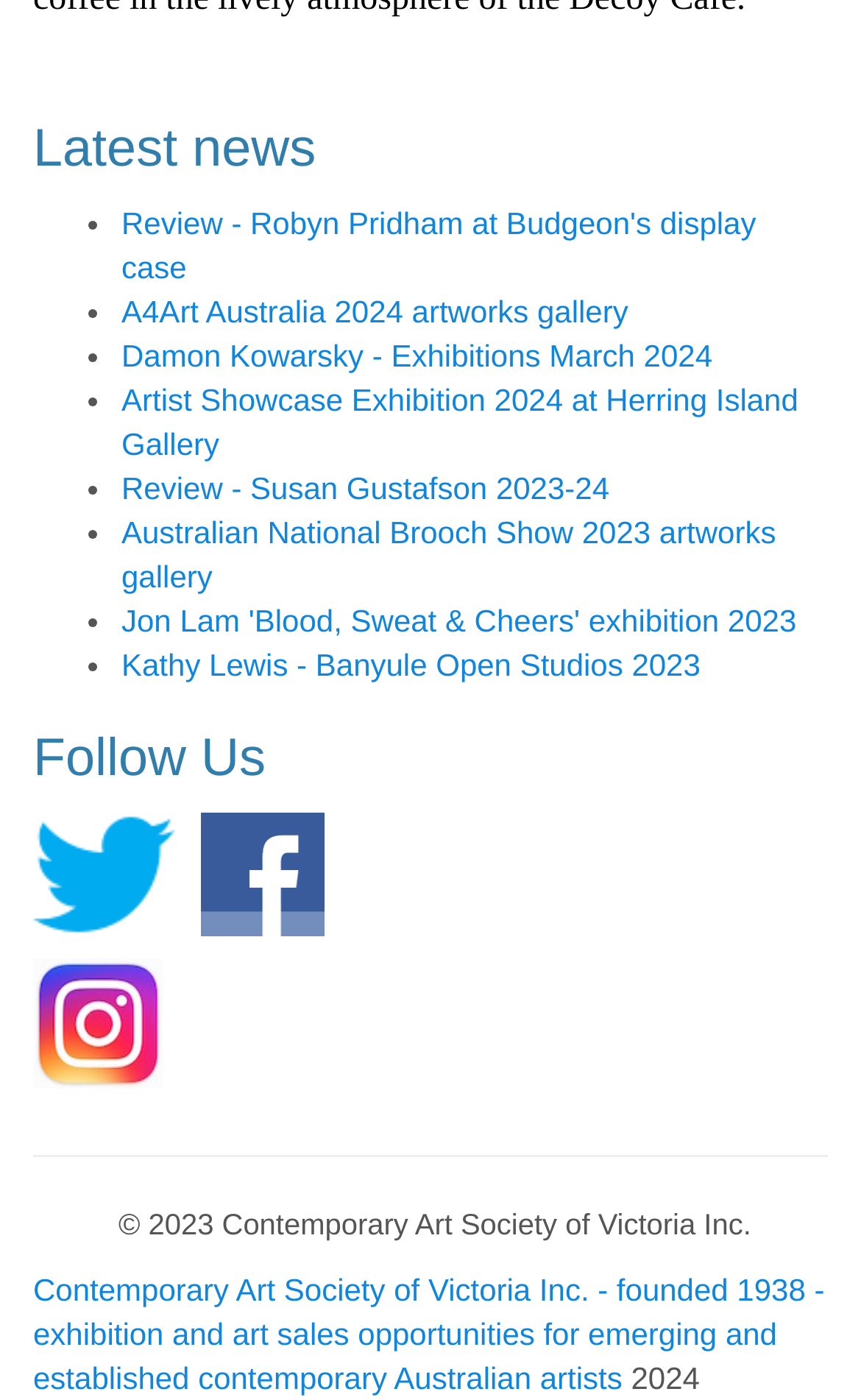Pinpoint the bounding box coordinates of the clickable area necessary to execute the following instruction: "Visit Contemporary Art Society of Victoria Inc. homepage". The coordinates should be given as four float numbers between 0 and 1, namely [left, top, right, bottom].

[0.038, 0.908, 0.958, 0.996]